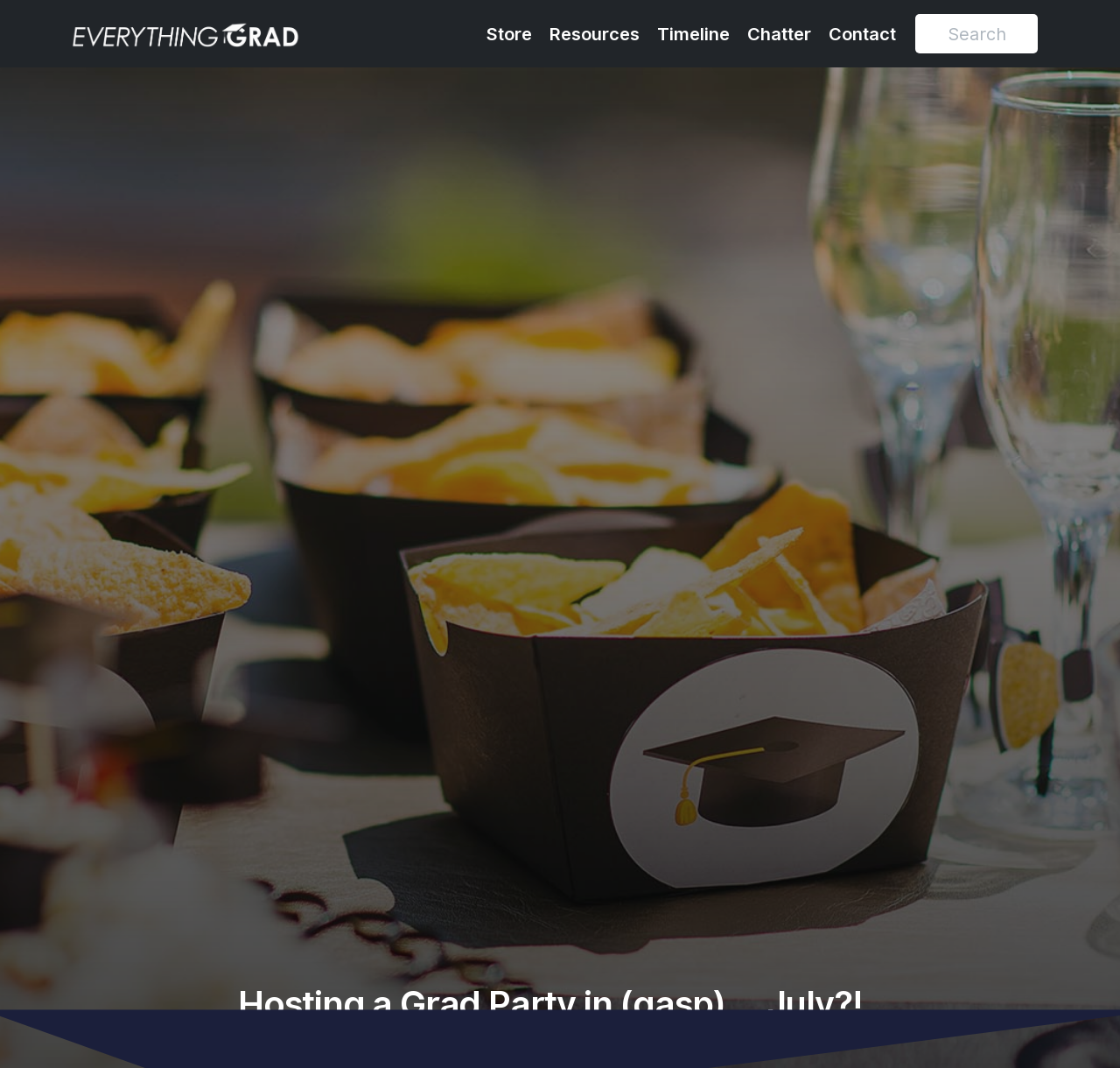Identify the bounding box coordinates of the area you need to click to perform the following instruction: "Learn more about the author Kate Brindley".

None